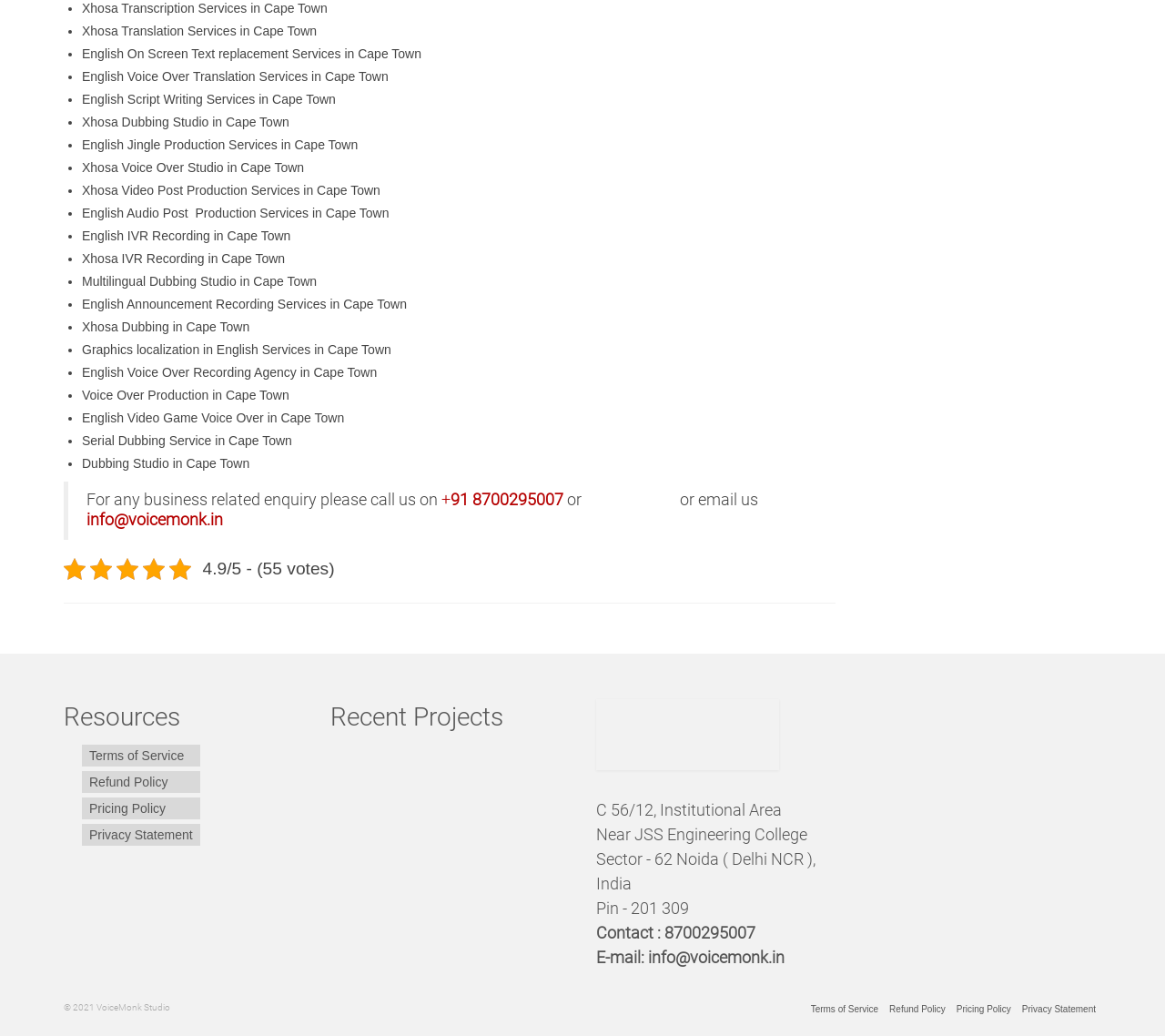Refer to the image and provide an in-depth answer to the question:
What is the rating of the company?

The rating of the company is mentioned at the bottom of the webpage, which is 4.9 out of 5, based on 55 votes.